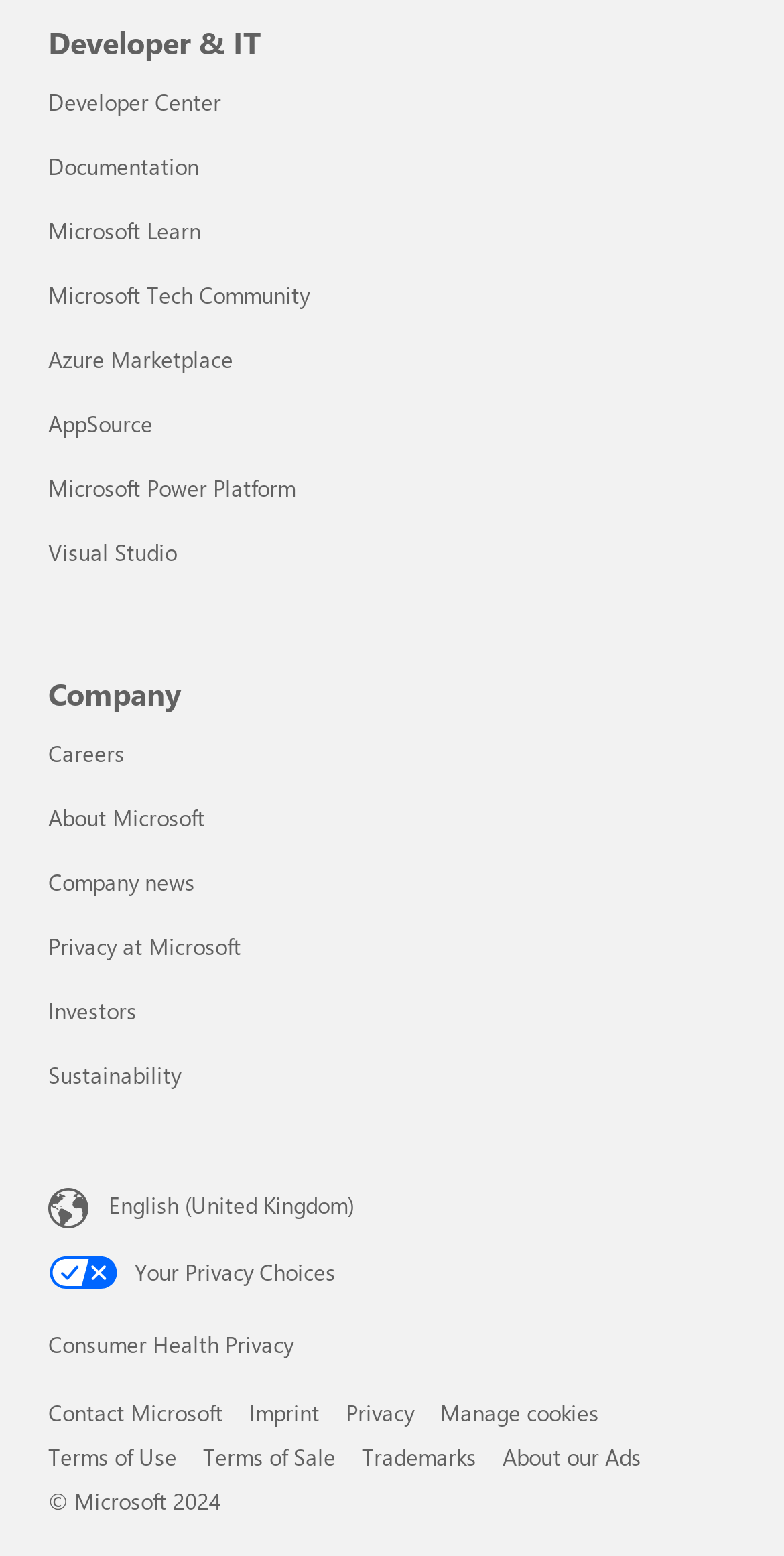Please specify the bounding box coordinates in the format (top-left x, top-left y, bottom-right x, bottom-right y), with values ranging from 0 to 1. Identify the bounding box for the UI component described as follows: Terms of Use

[0.062, 0.927, 0.226, 0.946]